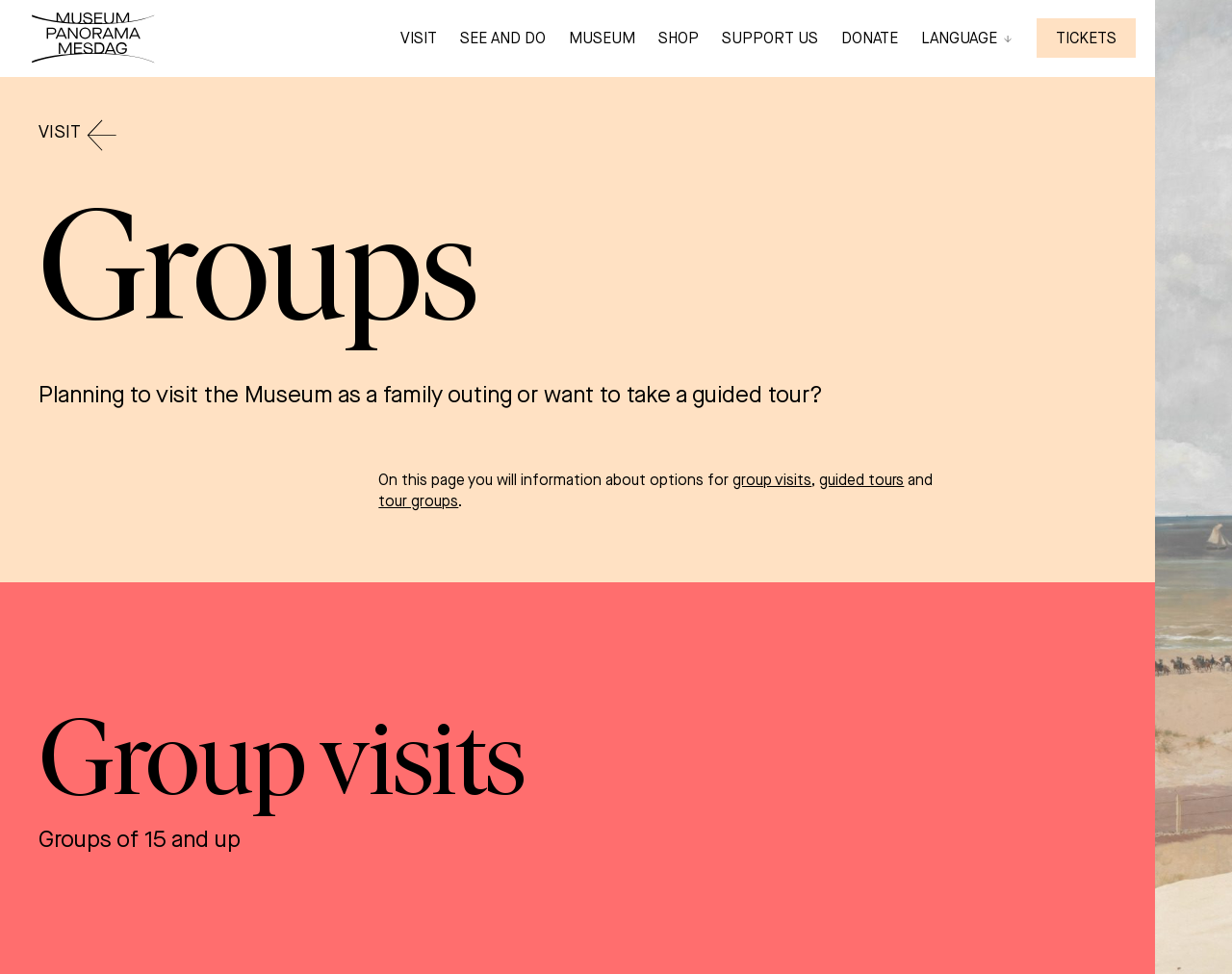What is the first option under the 'VISIT' tab? Please answer the question using a single word or phrase based on the image.

TICKETS